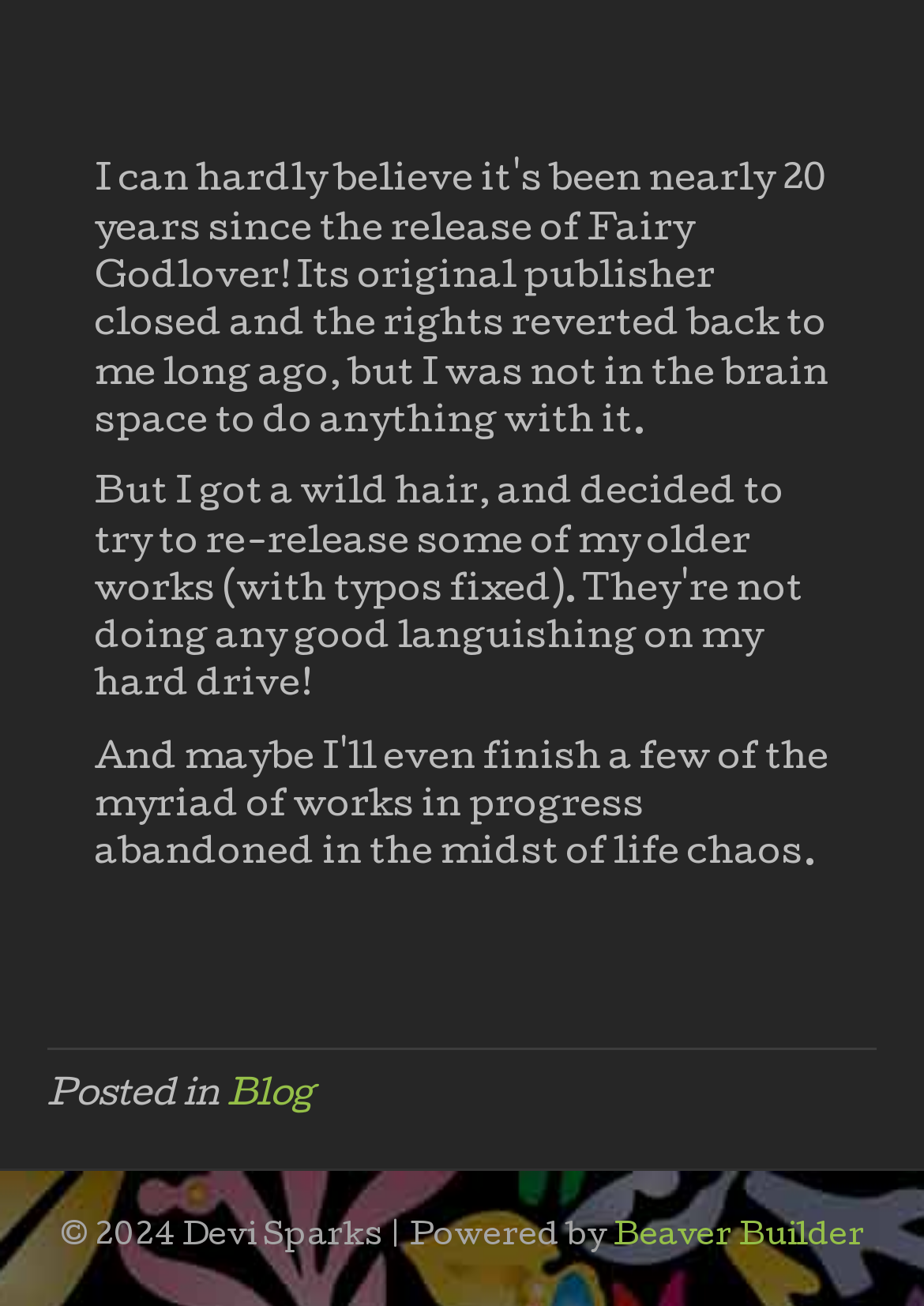Provide the bounding box coordinates of the HTML element this sentence describes: "Blog".

[0.246, 0.827, 0.338, 0.852]